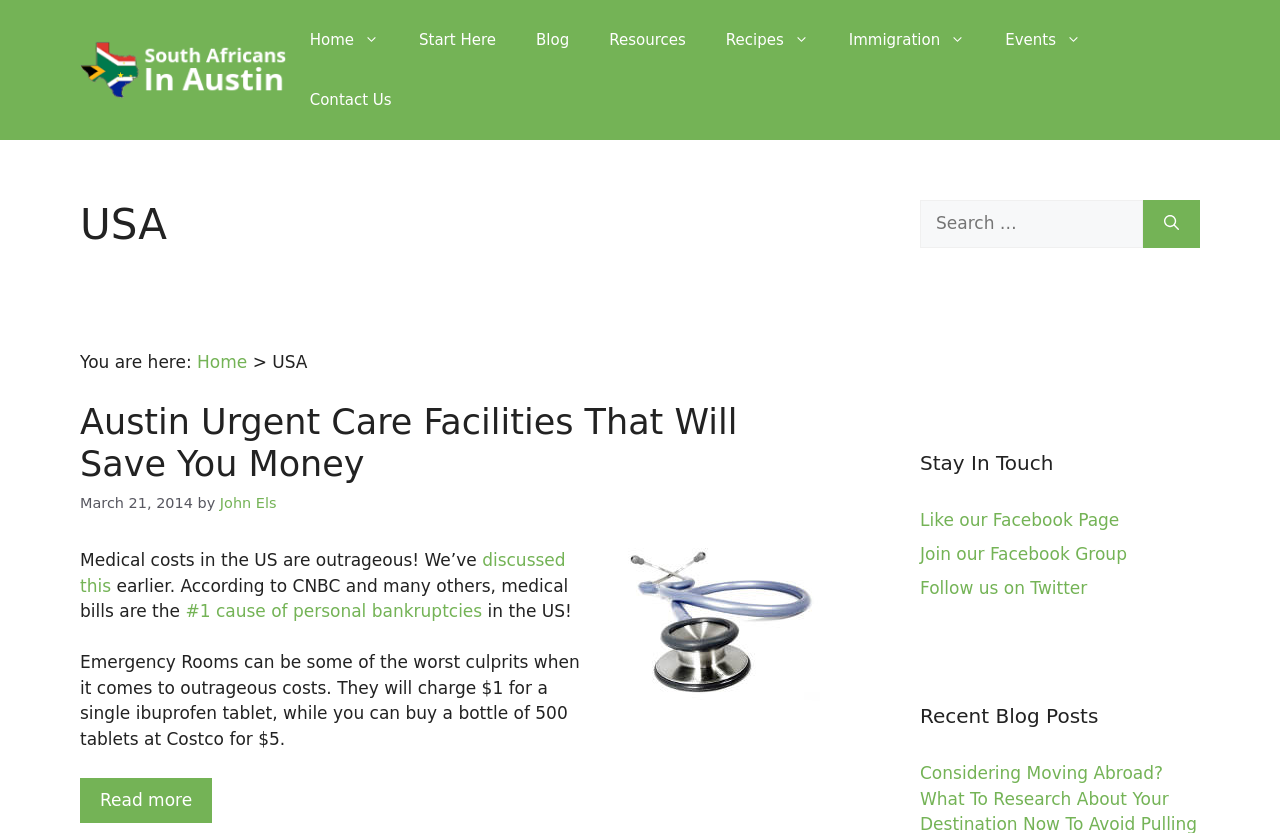Please find the bounding box for the UI component described as follows: "Blog".

[0.403, 0.012, 0.46, 0.084]